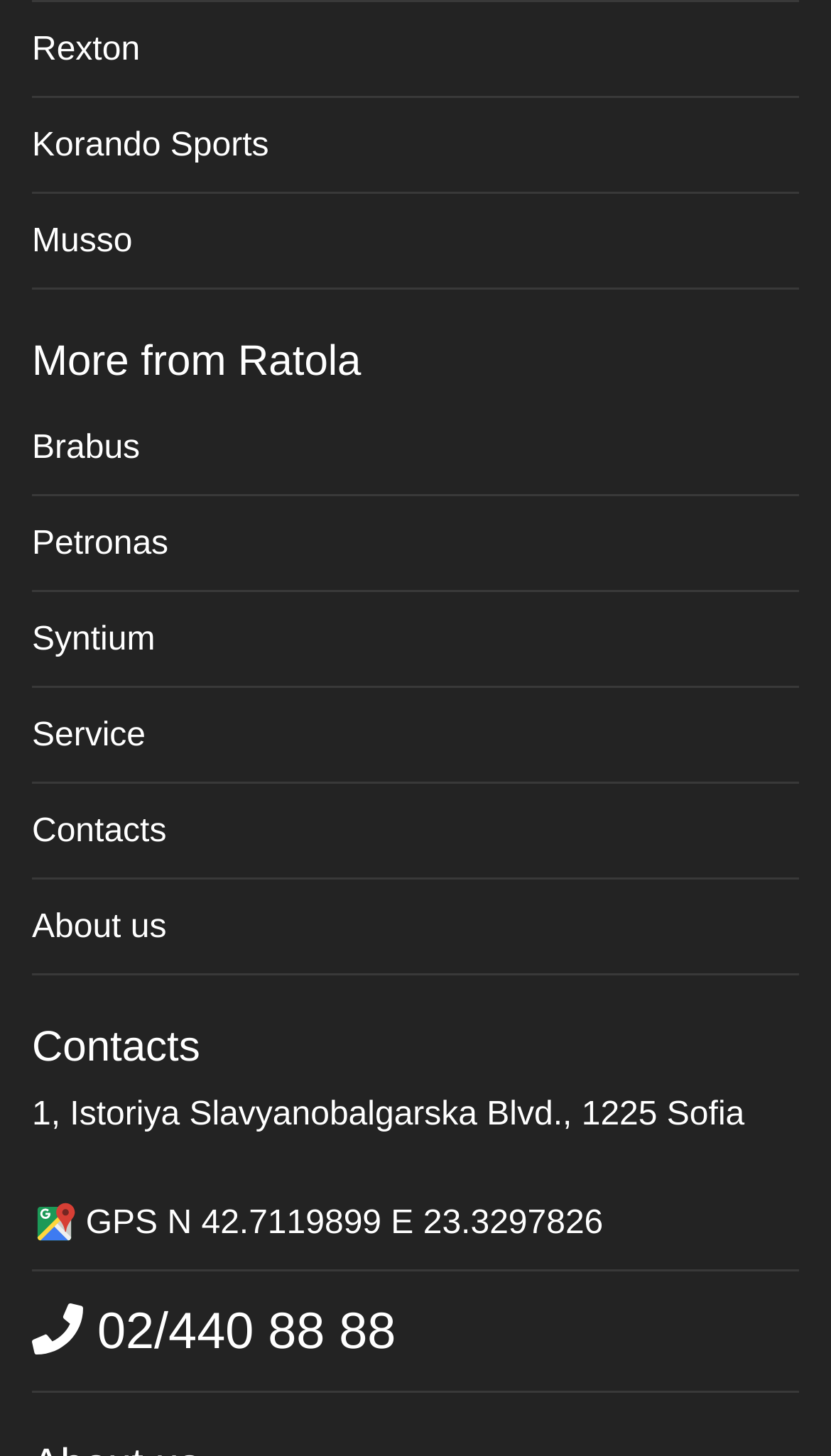Pinpoint the bounding box coordinates of the area that should be clicked to complete the following instruction: "Learn about Home inspector conroe cost". The coordinates must be given as four float numbers between 0 and 1, i.e., [left, top, right, bottom].

None